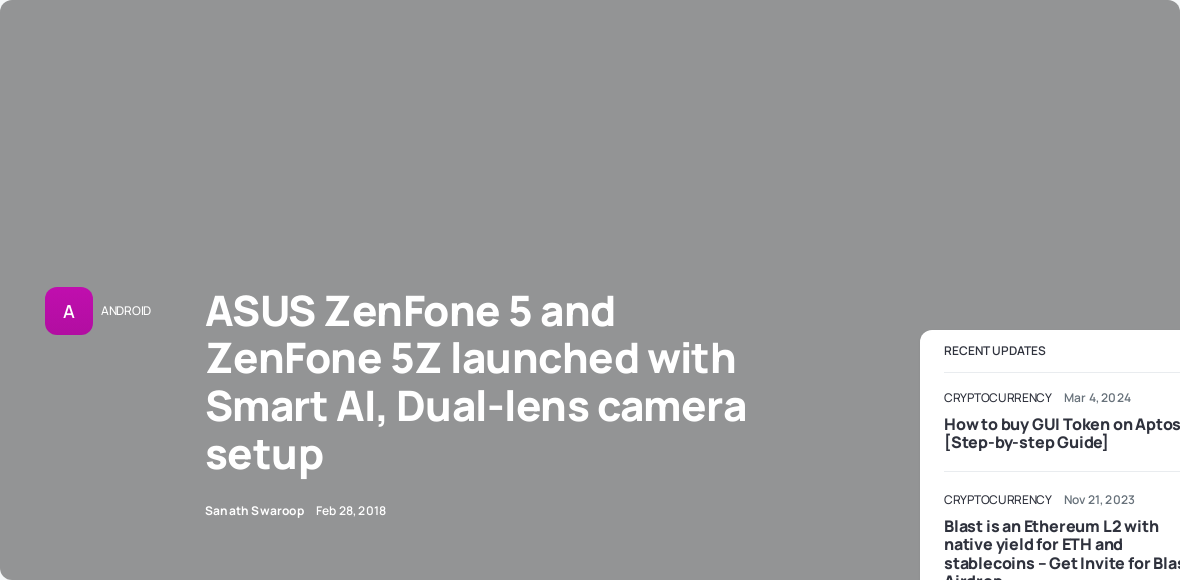When was the article published?
Utilize the image to construct a detailed and well-explained answer.

The publication date is mentioned below the author's name, which is February 28, 2018. This provides context and attribution for the article, indicating when the information was published.